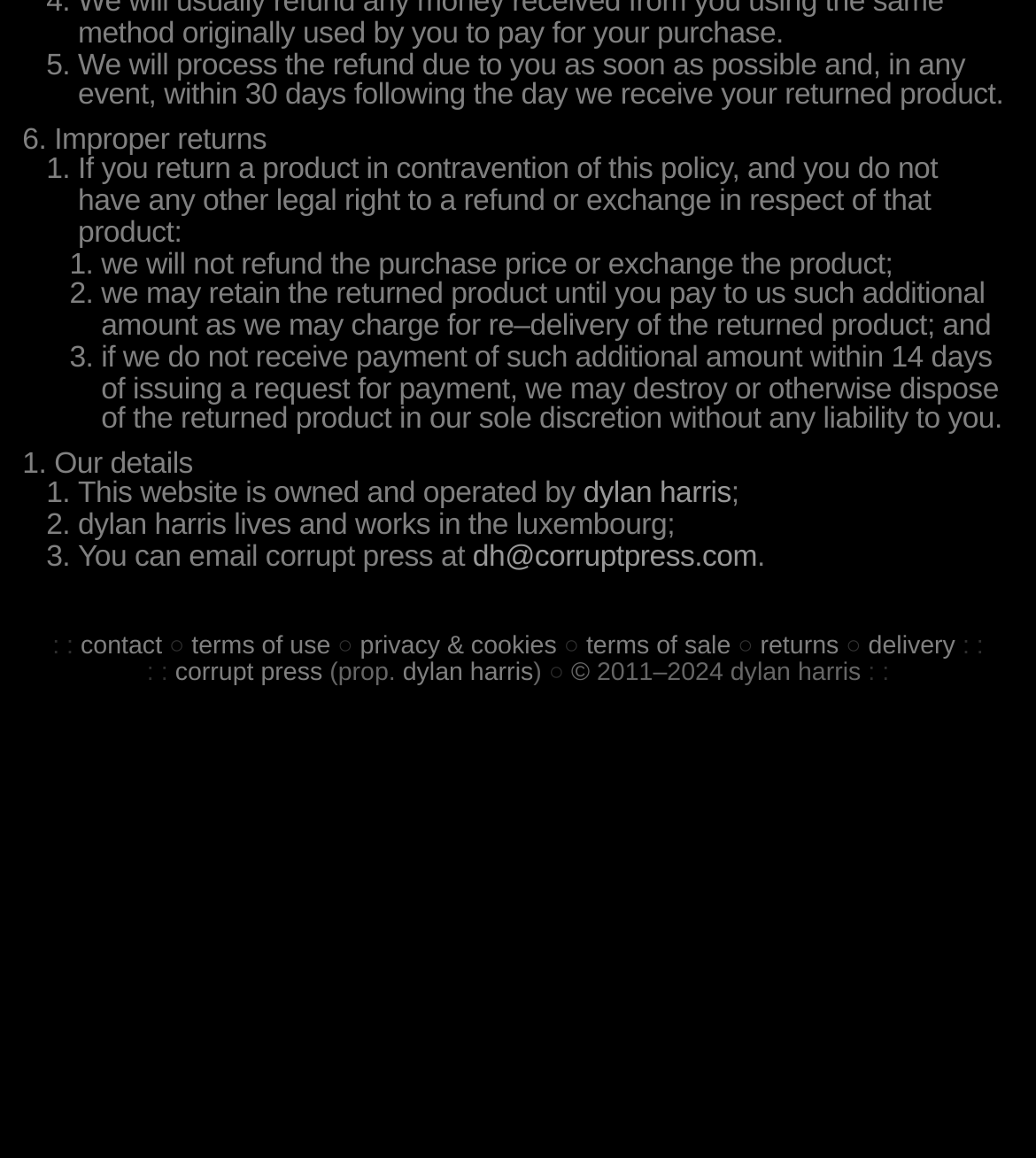Provide a brief response to the question below using one word or phrase:
What is the copyright information for this website?

2021-2024 Dylan Harris